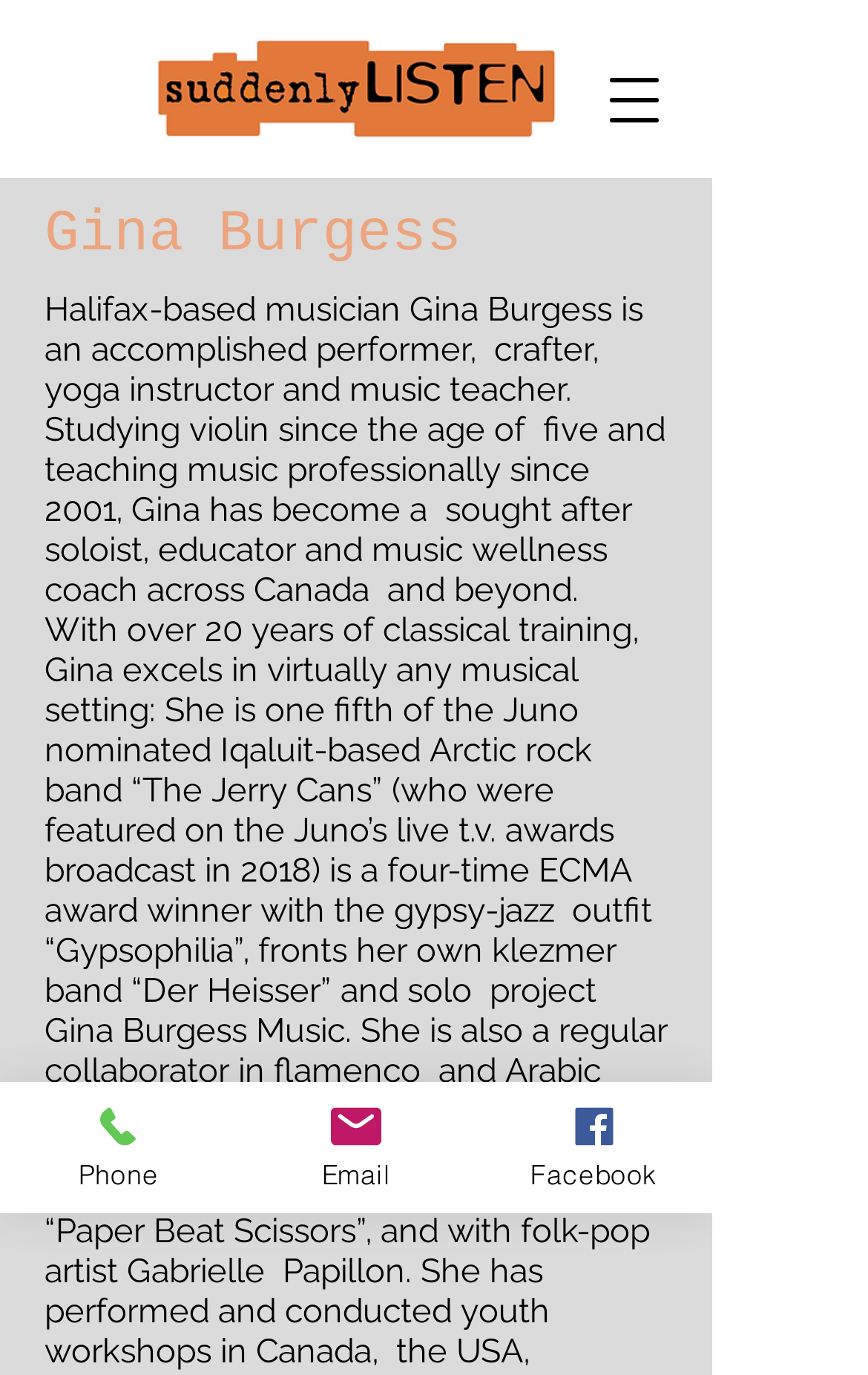Your task is to extract the text of the main heading from the webpage.

Join our Mailing List